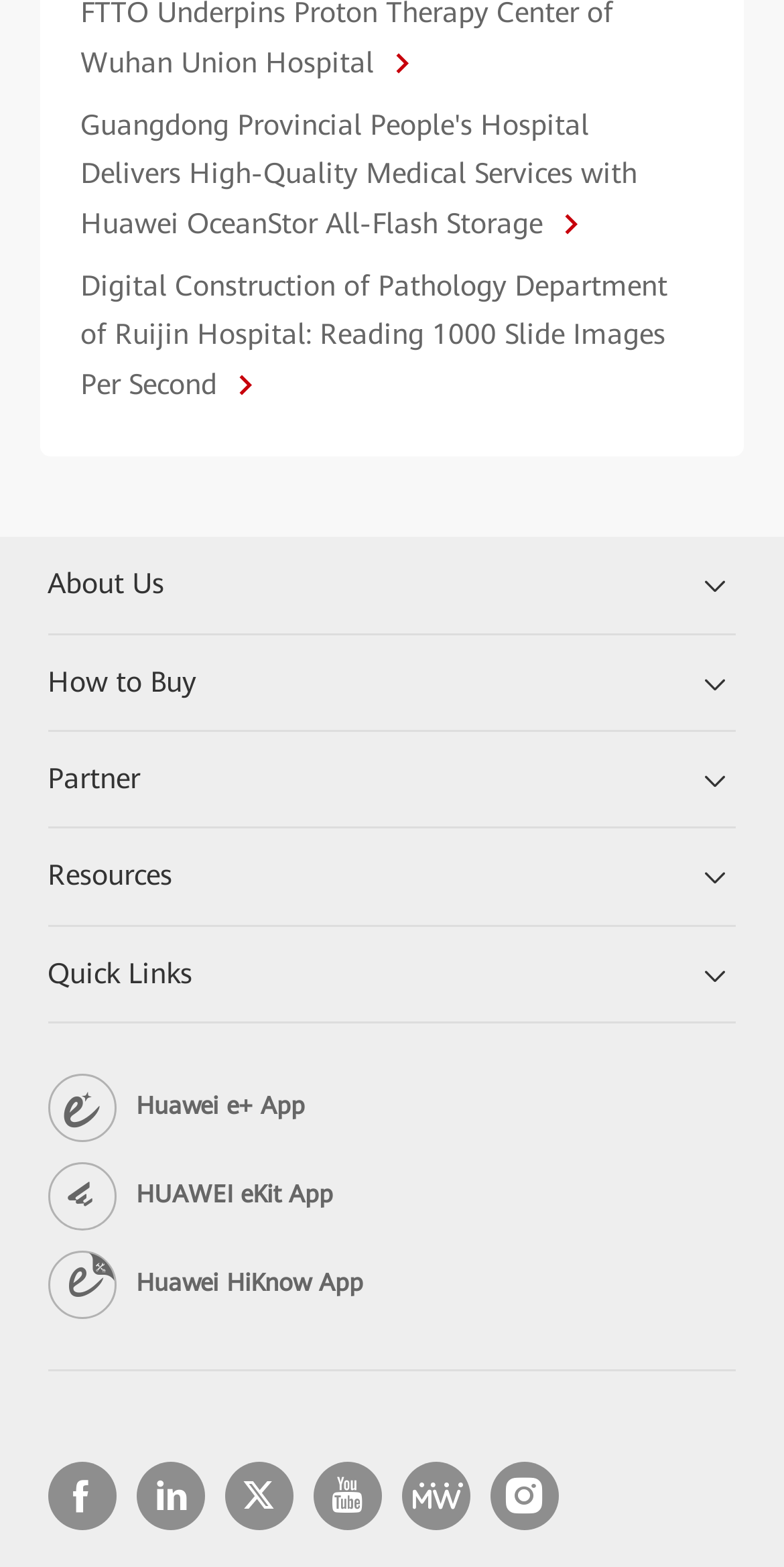Find the bounding box coordinates of the UI element according to this description: "Huawei HiKnow App".

[0.061, 0.798, 0.939, 0.842]